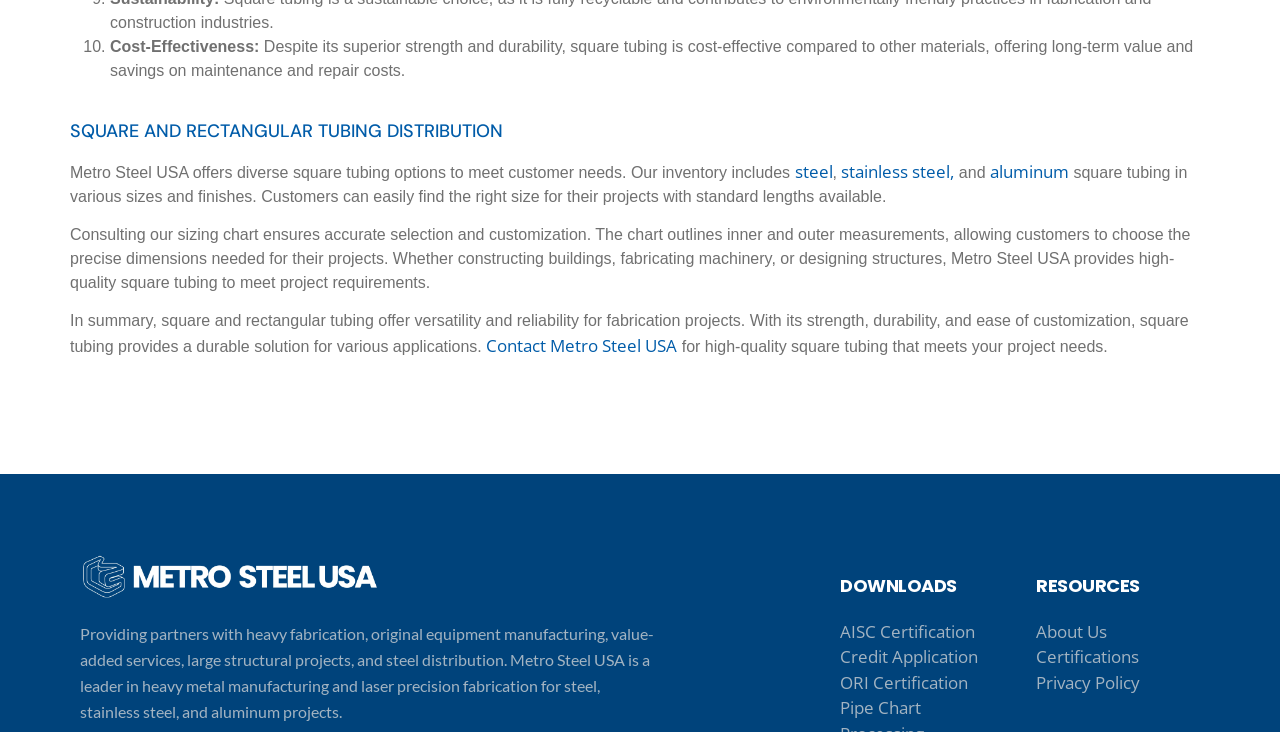Using the information in the image, give a detailed answer to the following question: What can customers do to get high-quality square tubing?

I found this information by reading the text that says 'Contact Metro Steel USA for high-quality square tubing that meets your project needs.' This implies that customers can contact Metro Steel USA to get high-quality square tubing.